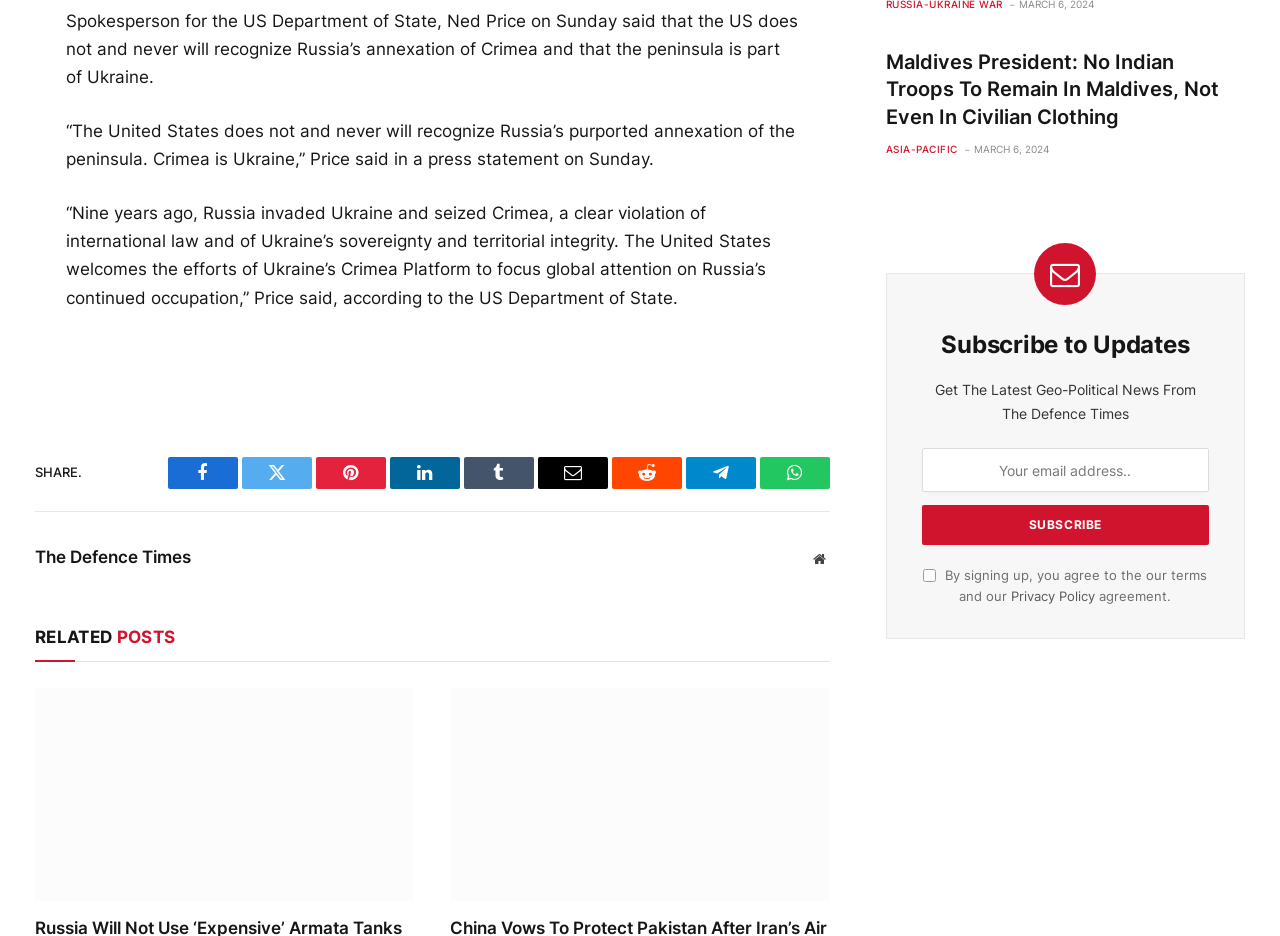Respond to the following question with a brief word or phrase:
What is the topic of the article?

Russia's annexation of Crimea